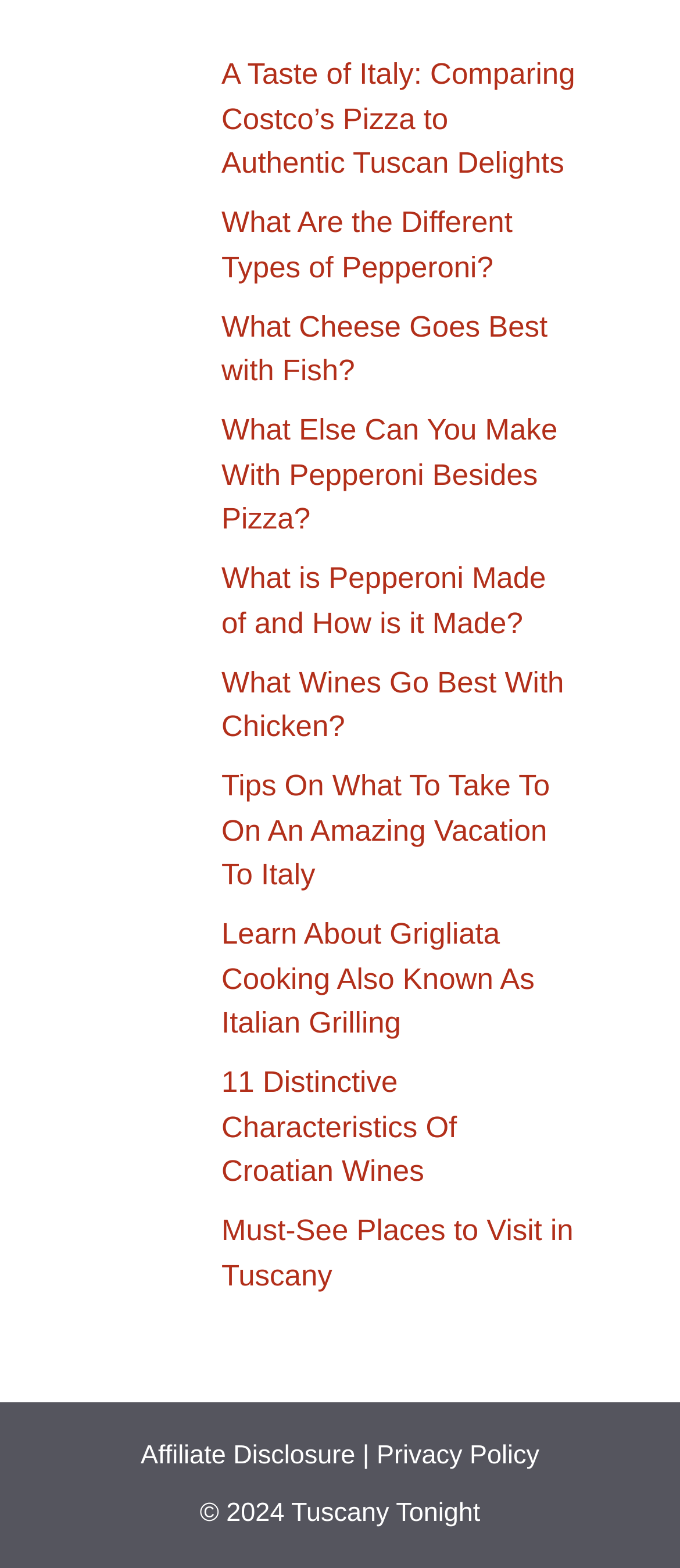Respond with a single word or short phrase to the following question: 
What is the purpose of the links at the bottom of the webpage?

Legal information